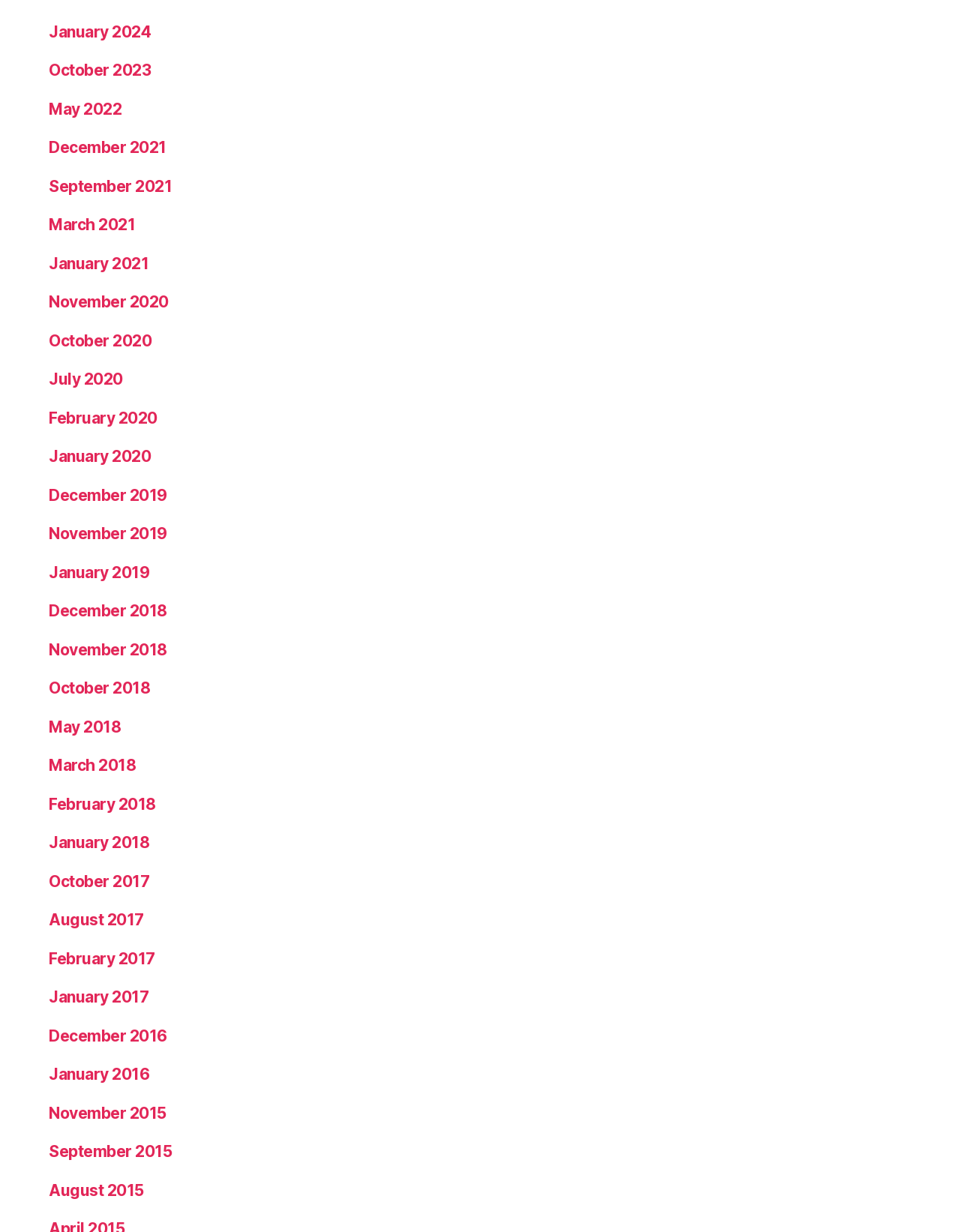Using the description "March 2018", locate and provide the bounding box of the UI element.

[0.051, 0.613, 0.136, 0.627]